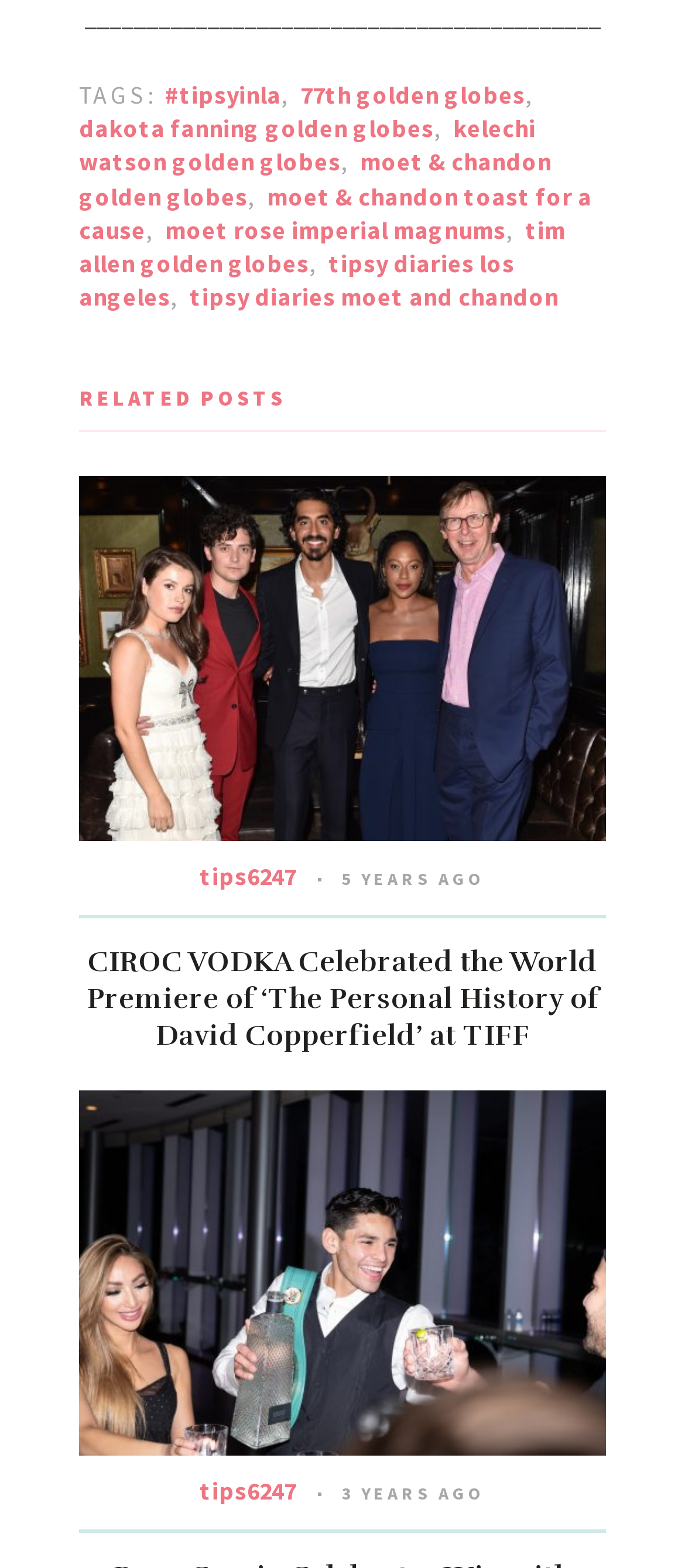From the image, can you give a detailed response to the question below:
How many years ago was the event mentioned in the second image?

The second image has a static text '5 YEARS AGO' above it, which indicates that the event mentioned in the image occurred 5 years ago.